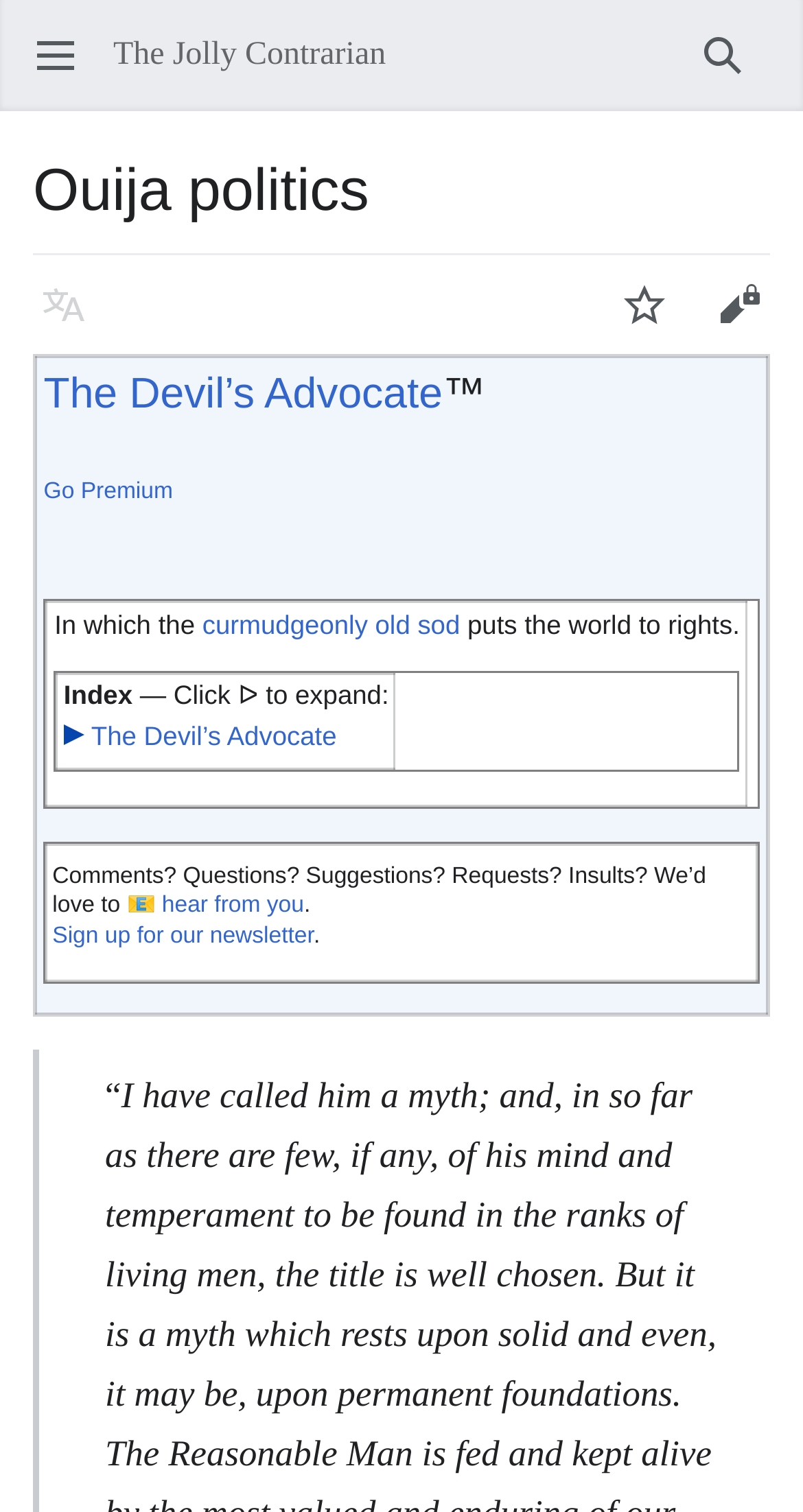Please provide a comprehensive response to the question based on the details in the image: What is the purpose of the 'Go Premium' button?

The 'Go Premium' button is a child of the table cell element that contains the text 'The Devil’s Advocate™ Go Premium In which the curmudgeonly old sod puts the world to rights.' This suggests that the 'Go Premium' button is related to upgrading to premium content, possibly related to 'The Devil’s Advocate'.